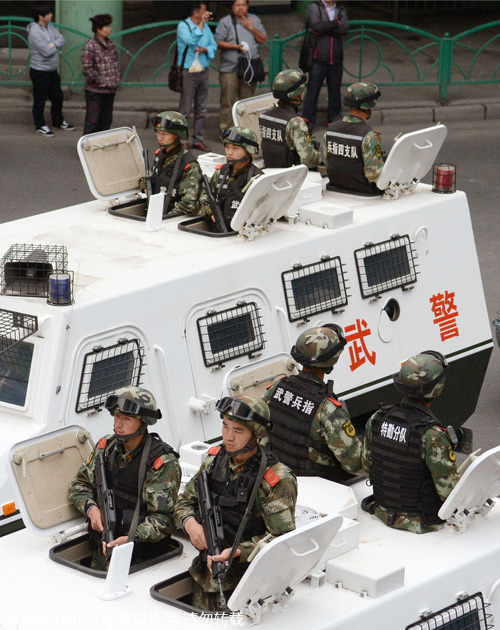What is the reaction of the civilians in the background?
Give a one-word or short phrase answer based on the image.

Observing the scene